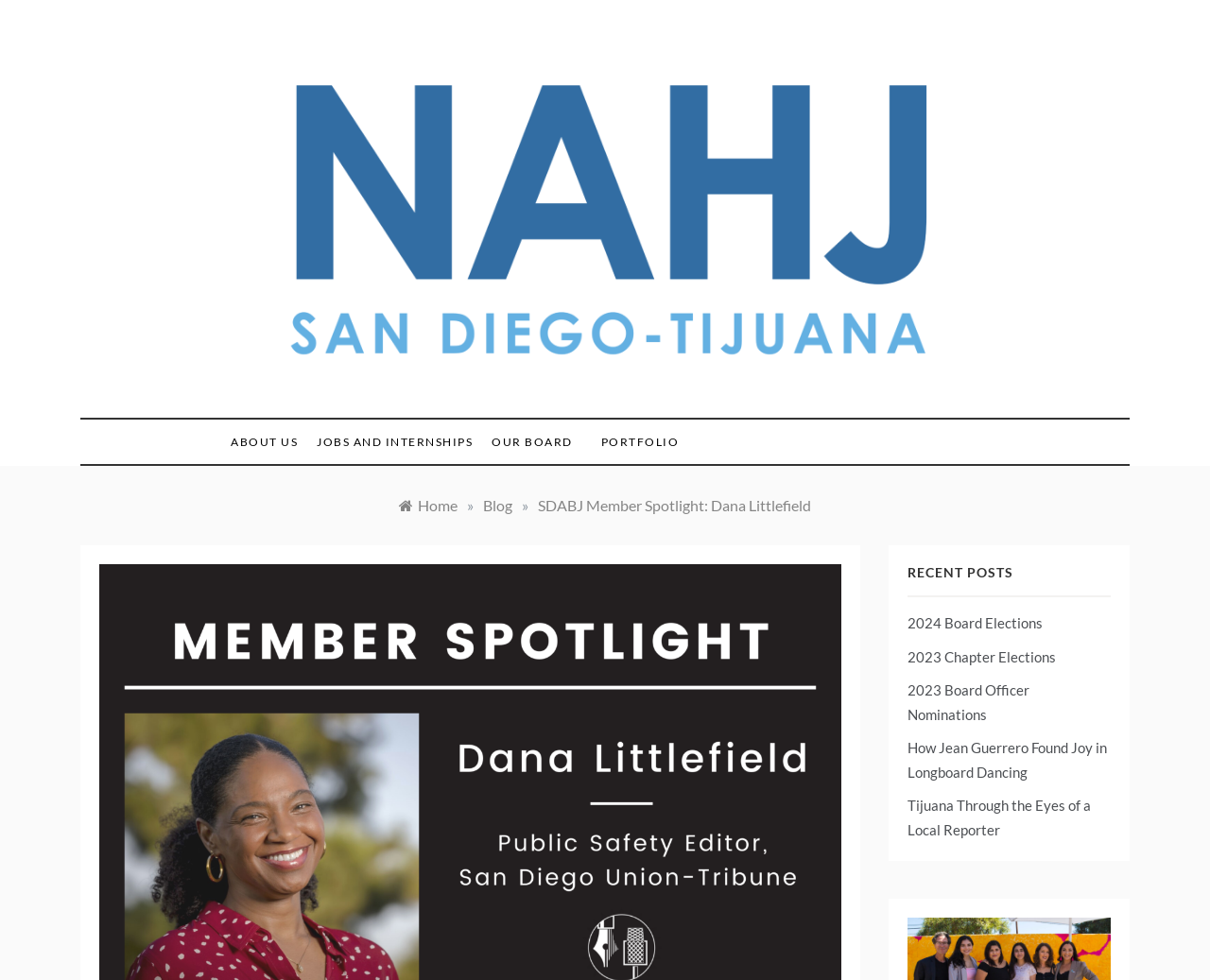Locate the bounding box coordinates of the area that needs to be clicked to fulfill the following instruction: "Check the details of the Fermanagh Village of Belleek". The coordinates should be in the format of four float numbers between 0 and 1, namely [left, top, right, bottom].

None